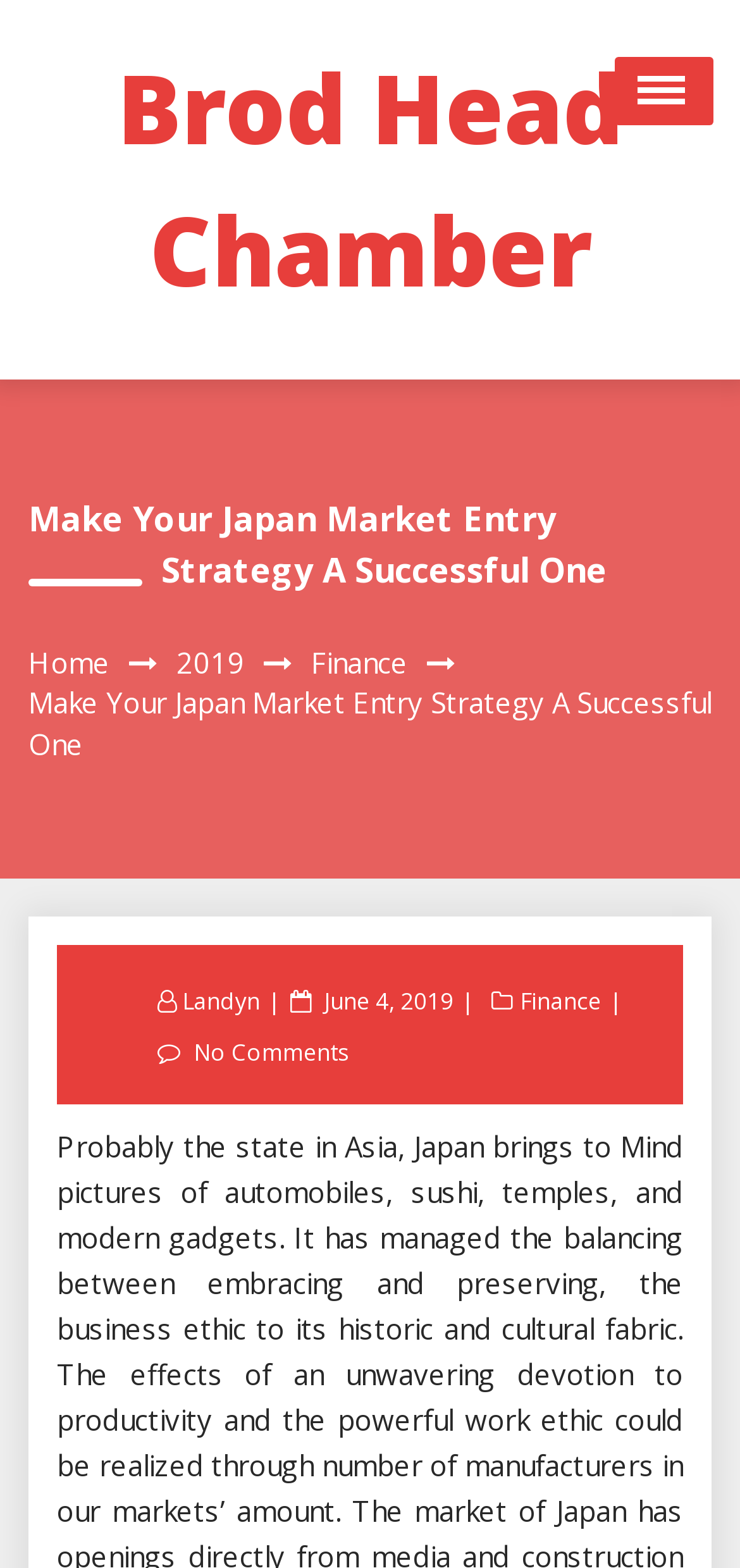Identify the bounding box coordinates of the region that should be clicked to execute the following instruction: "Check the post date".

[0.428, 0.628, 0.623, 0.649]